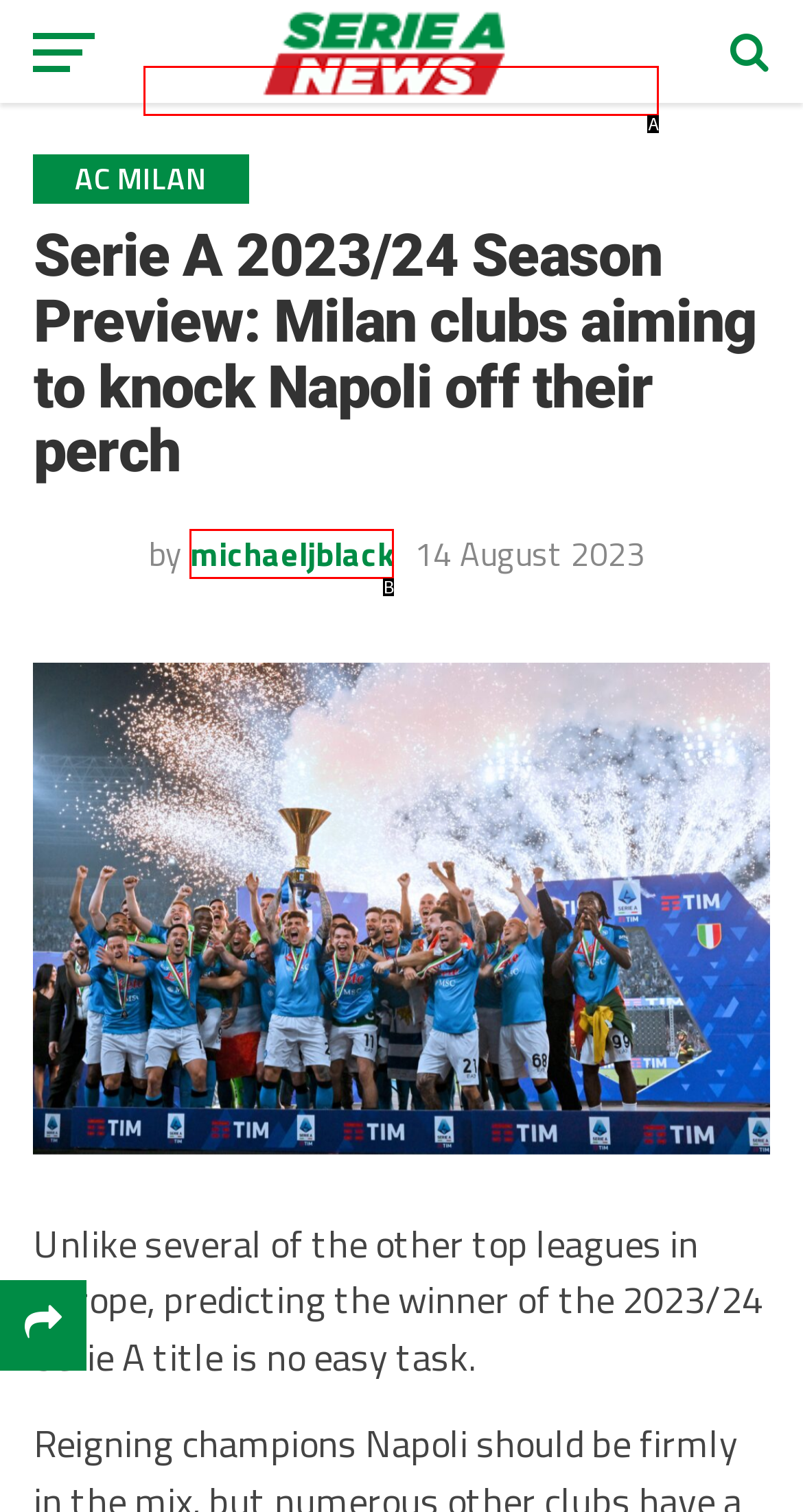Determine which option fits the element description: parent_node: Serie A News
Answer with the option’s letter directly.

A